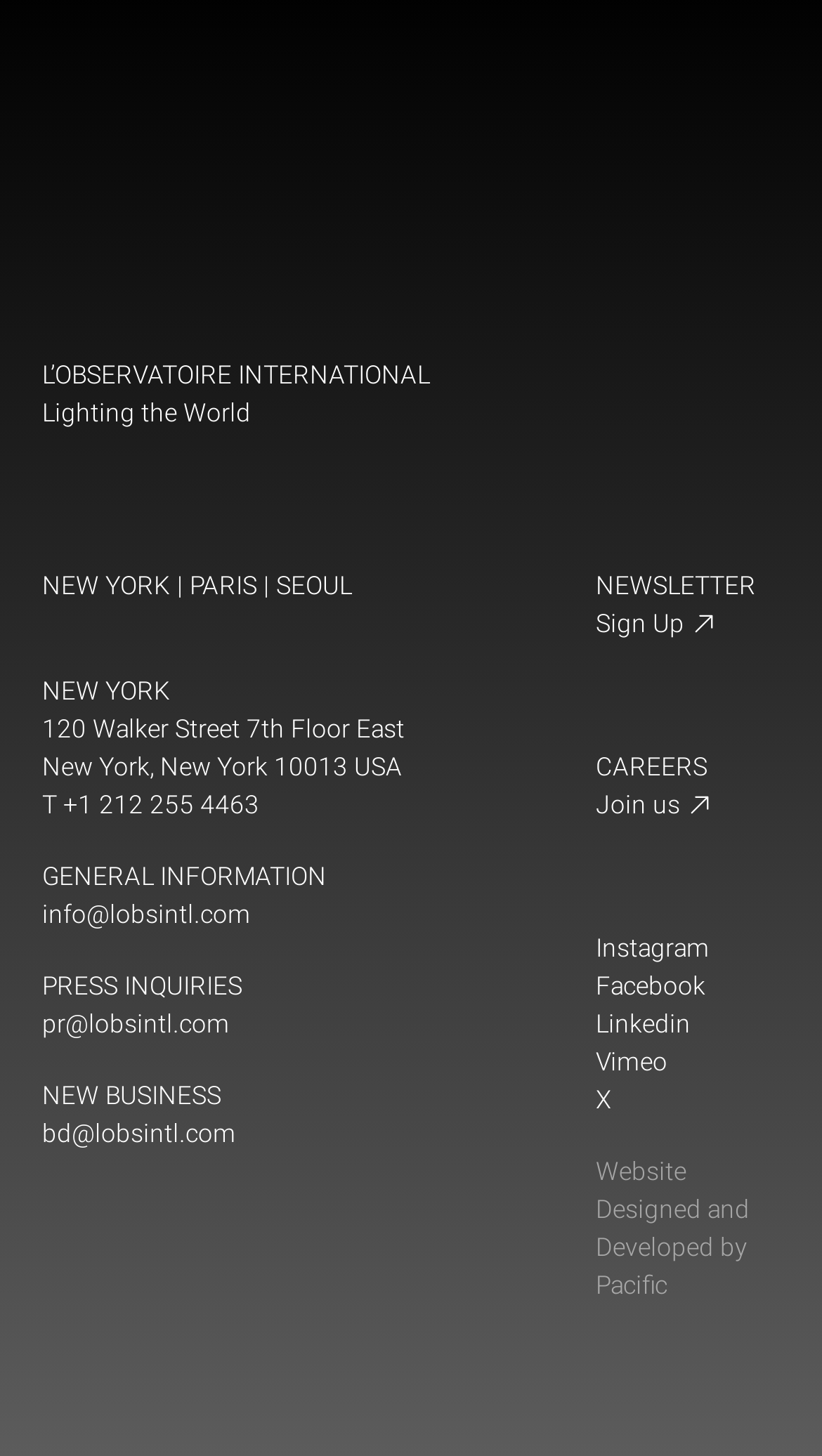Provide a short answer using a single word or phrase for the following question: 
What is the name of the organization?

L’OBSERVATOIRE INTERNATIONAL